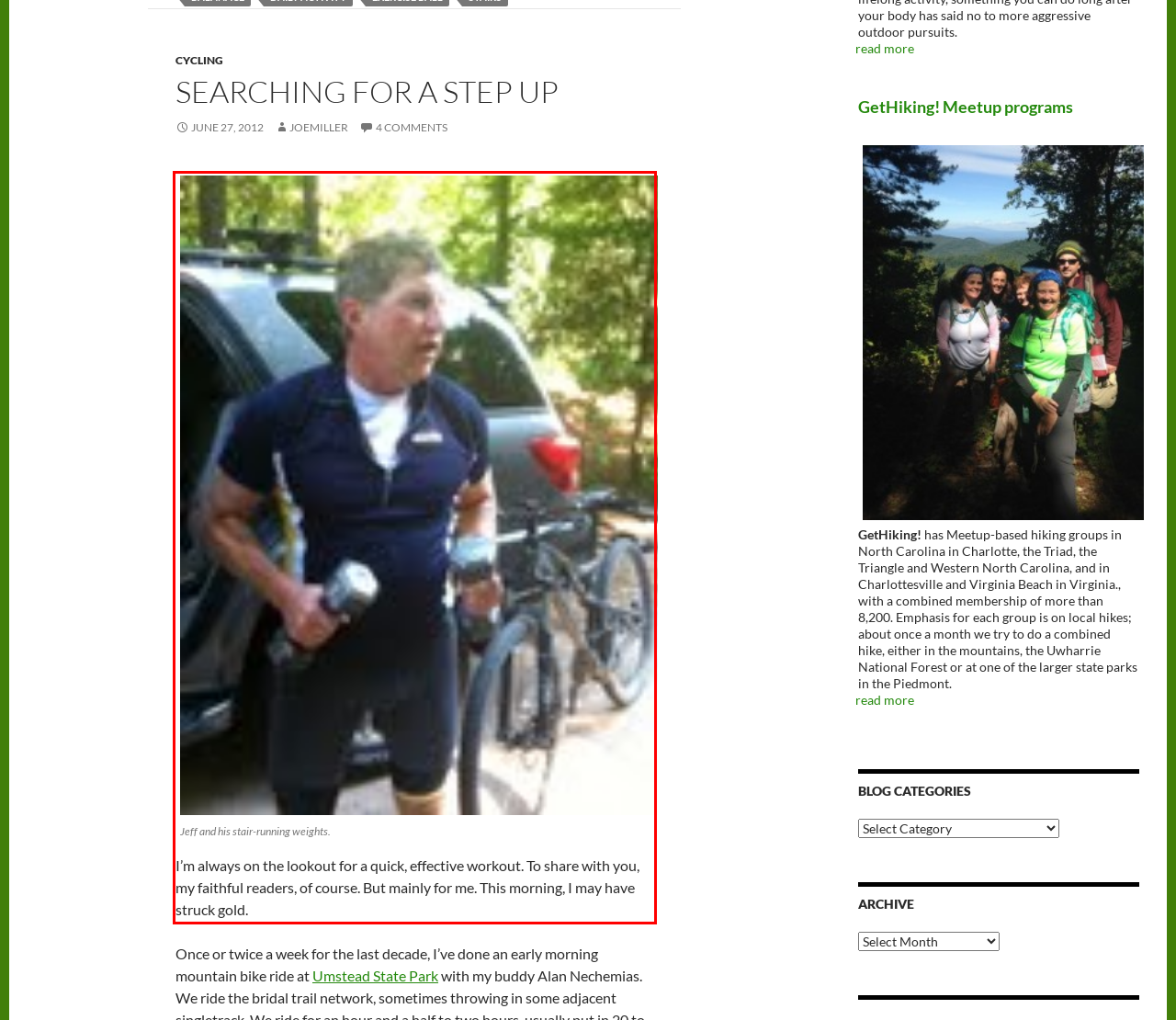Using the webpage screenshot, recognize and capture the text within the red bounding box.

I’m always on the lookout for a quick, effective workout. To share with you, my faithful readers, of course. But mainly for me. This morning, I may have struck gold.